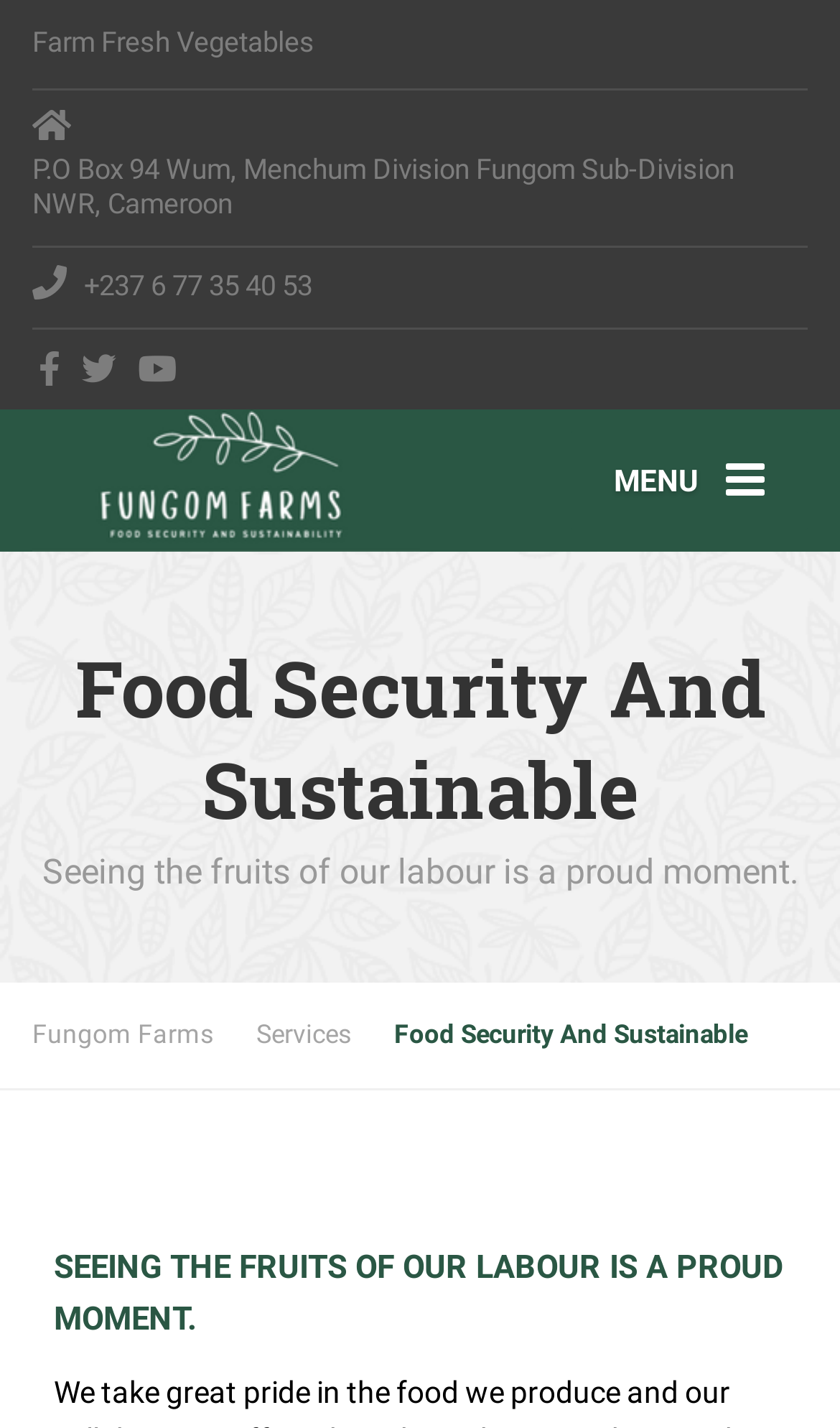Determine the bounding box for the UI element as described: "parent_node: MENU title="Fungom Farms"". The coordinates should be represented as four float numbers between 0 and 1, formatted as [left, top, right, bottom].

[0.038, 0.287, 0.5, 0.386]